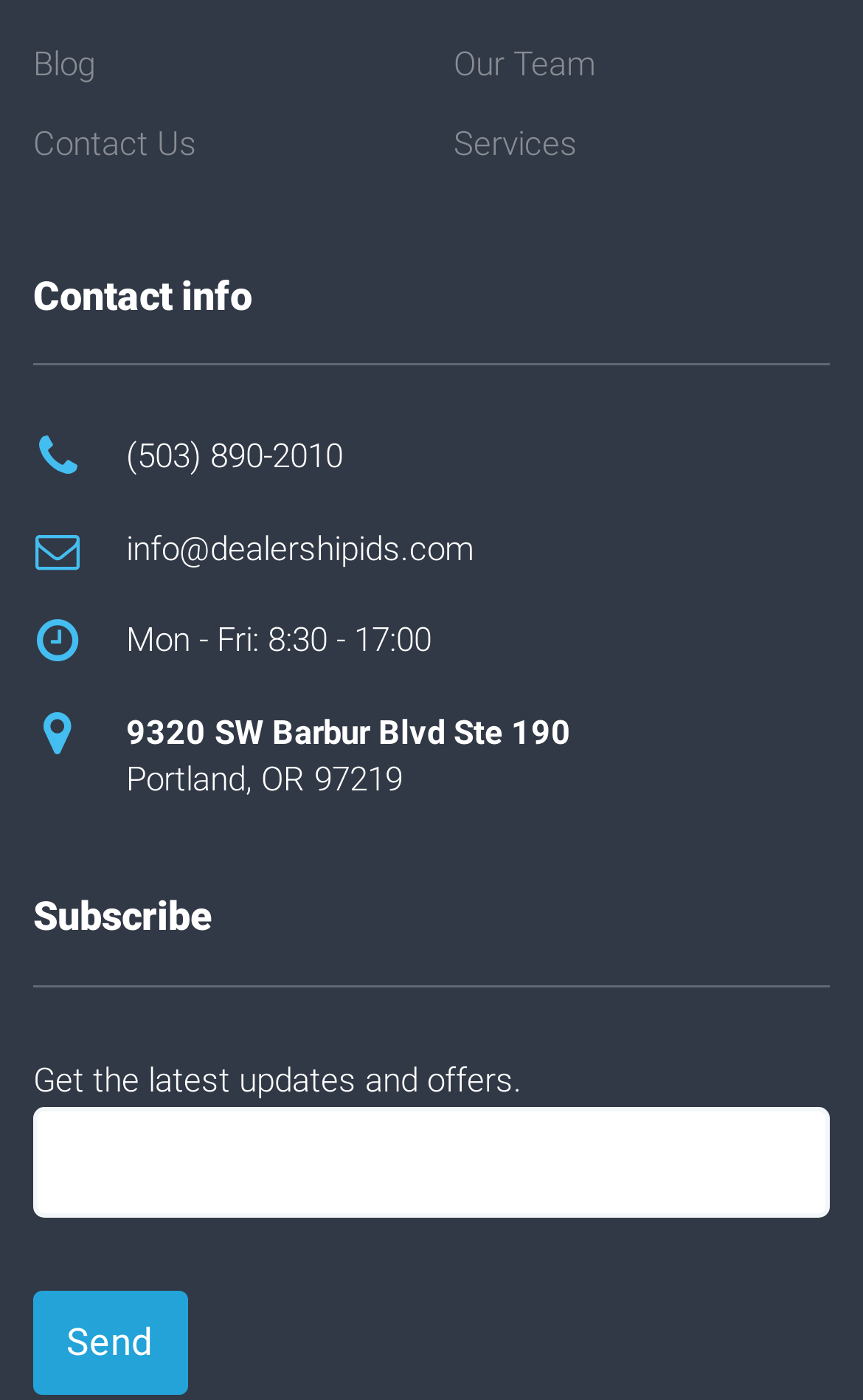Please identify the bounding box coordinates of where to click in order to follow the instruction: "Call the phone number".

[0.146, 0.31, 0.397, 0.344]